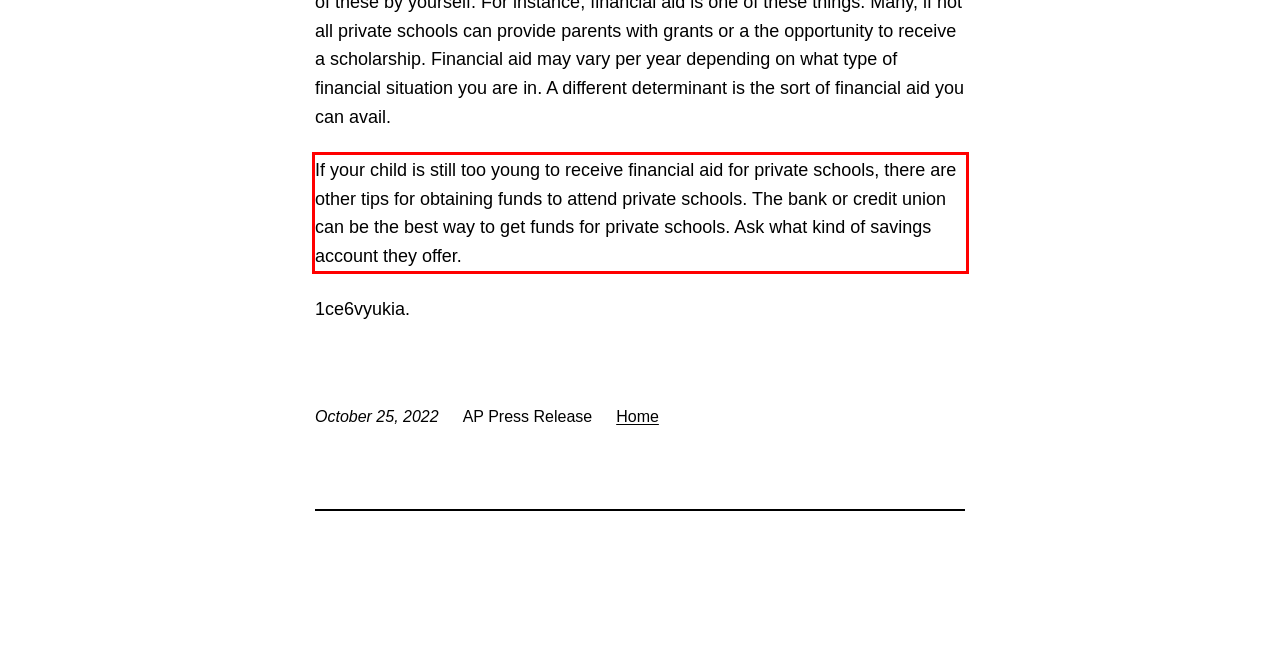Please identify and extract the text from the UI element that is surrounded by a red bounding box in the provided webpage screenshot.

If your child is still too young to receive financial aid for private schools, there are other tips for obtaining funds to attend private schools. The bank or credit union can be the best way to get funds for private schools. Ask what kind of savings account they offer.